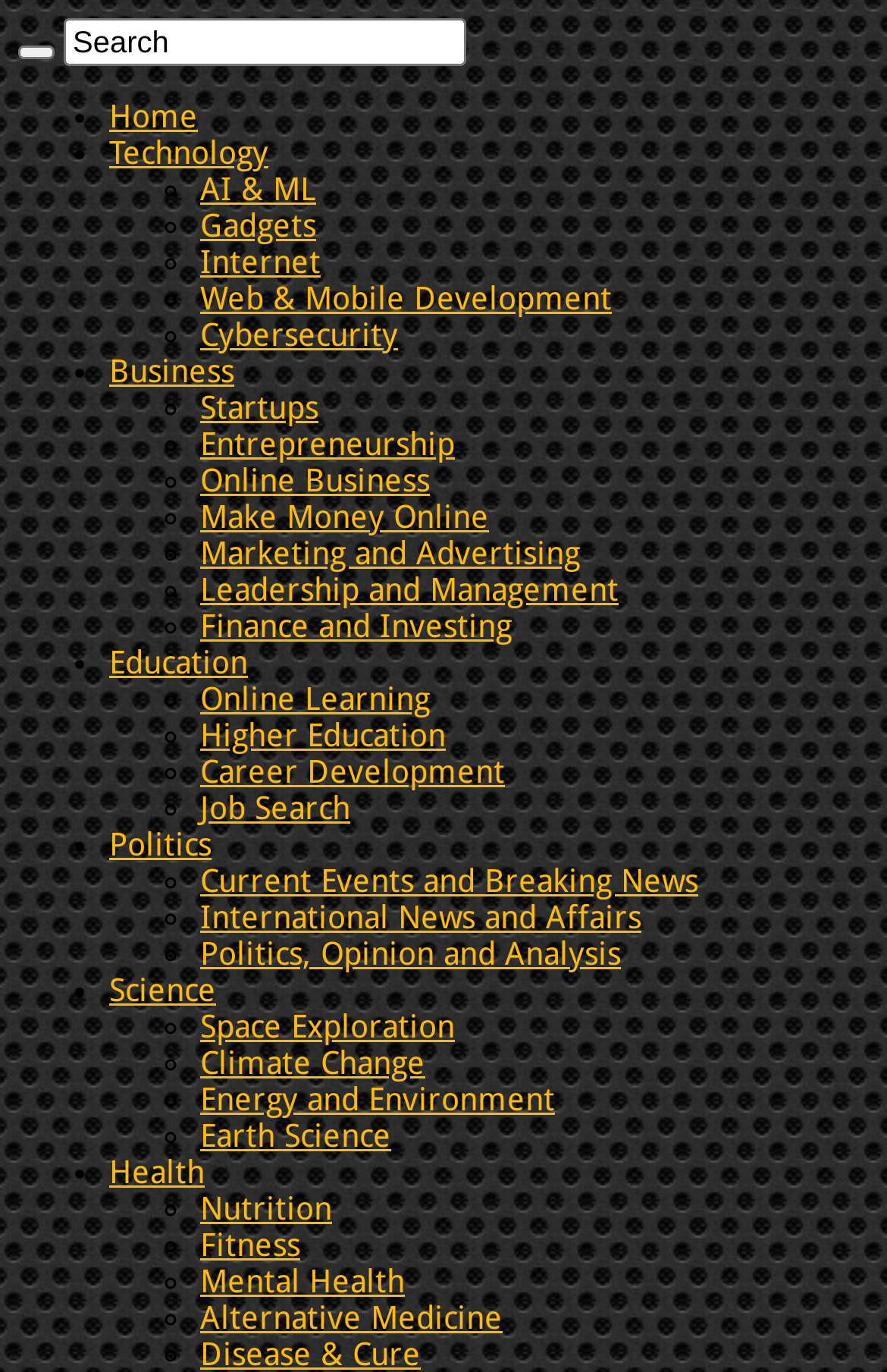Find the bounding box coordinates of the area that needs to be clicked in order to achieve the following instruction: "Explore Cybersecurity". The coordinates should be specified as four float numbers between 0 and 1, i.e., [left, top, right, bottom].

[0.226, 0.231, 0.449, 0.257]